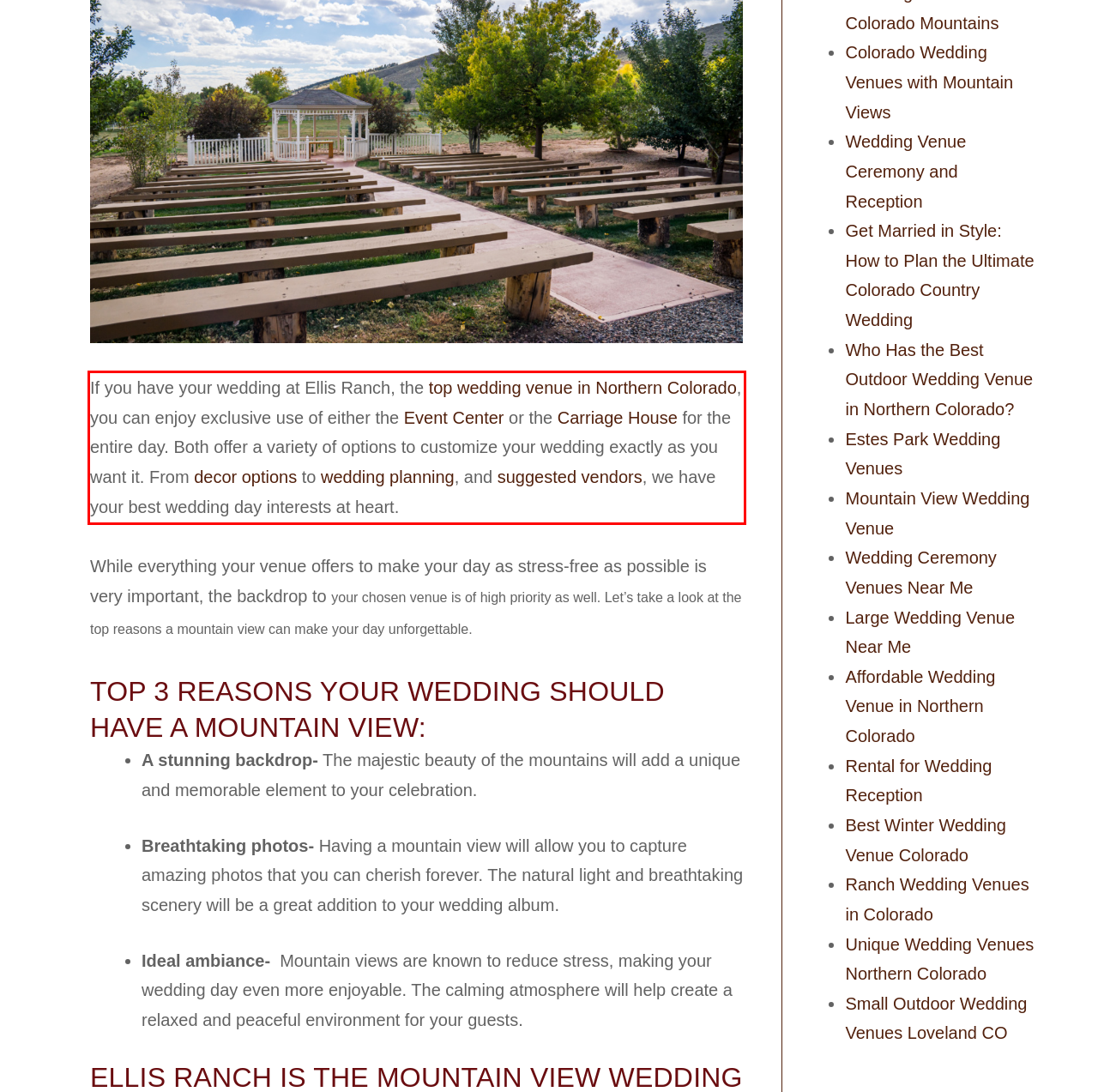In the screenshot of the webpage, find the red bounding box and perform OCR to obtain the text content restricted within this red bounding box.

If you have your wedding at Ellis Ranch, the top wedding venue in Northern Colorado, you can enjoy exclusive use of either the Event Center or the Carriage House for the entire day. Both offer a variety of options to customize your wedding exactly as you want it. From decor options to wedding planning, and suggested vendors, we have your best wedding day interests at heart.